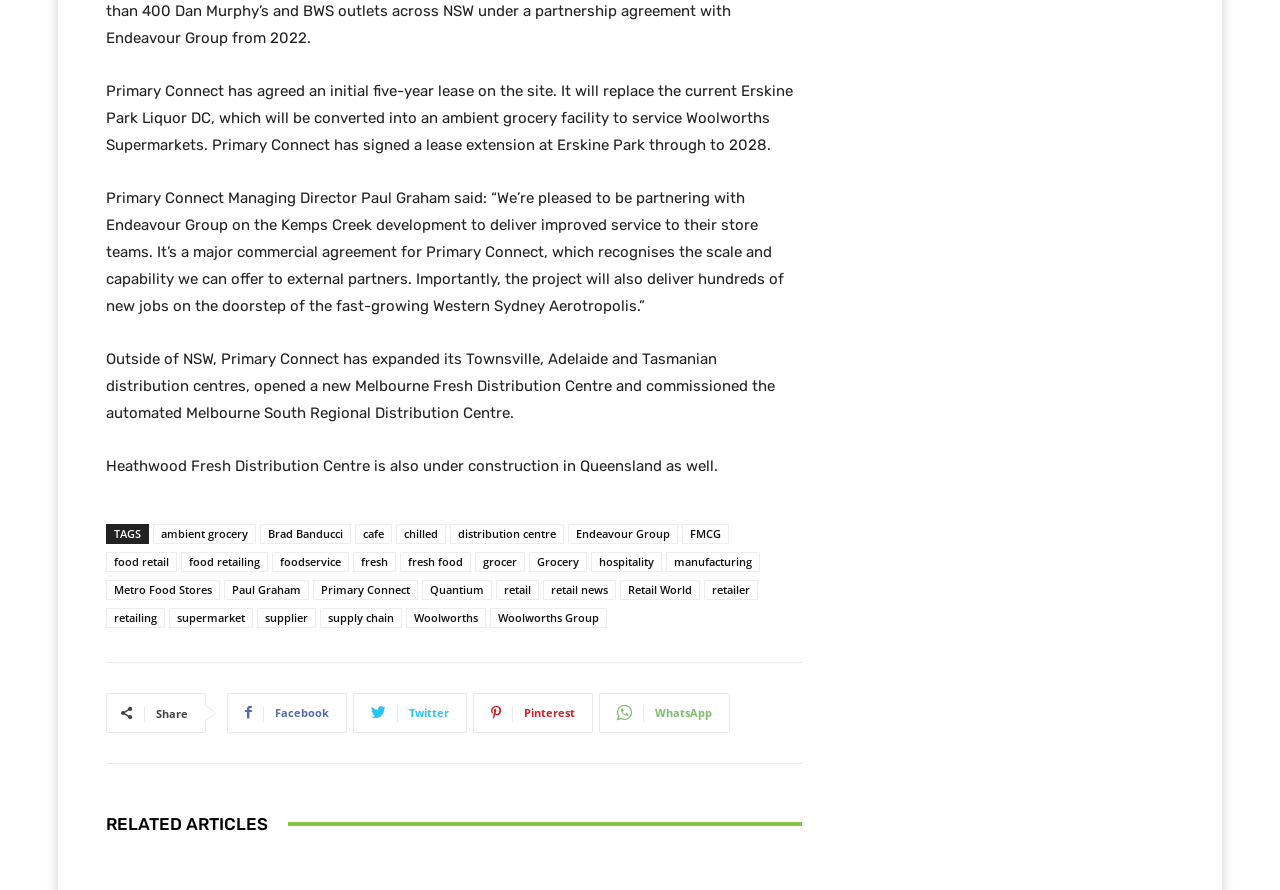Please provide a one-word or short phrase answer to the question:
What is being built in Queensland?

Heathwood Fresh Distribution Centre